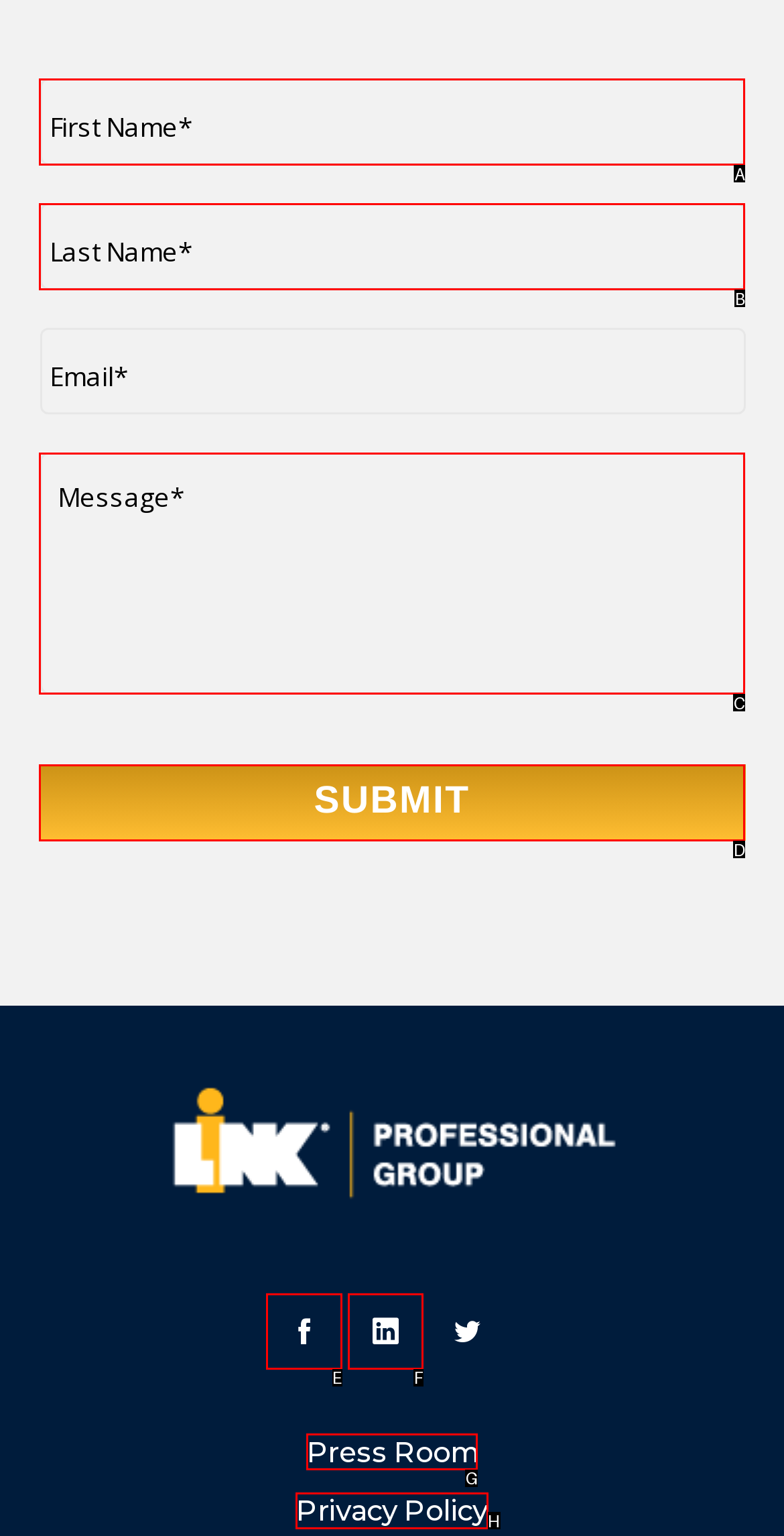Determine the HTML element that aligns with the description: name="input_1" placeholder="First Name*"
Answer by stating the letter of the appropriate option from the available choices.

A